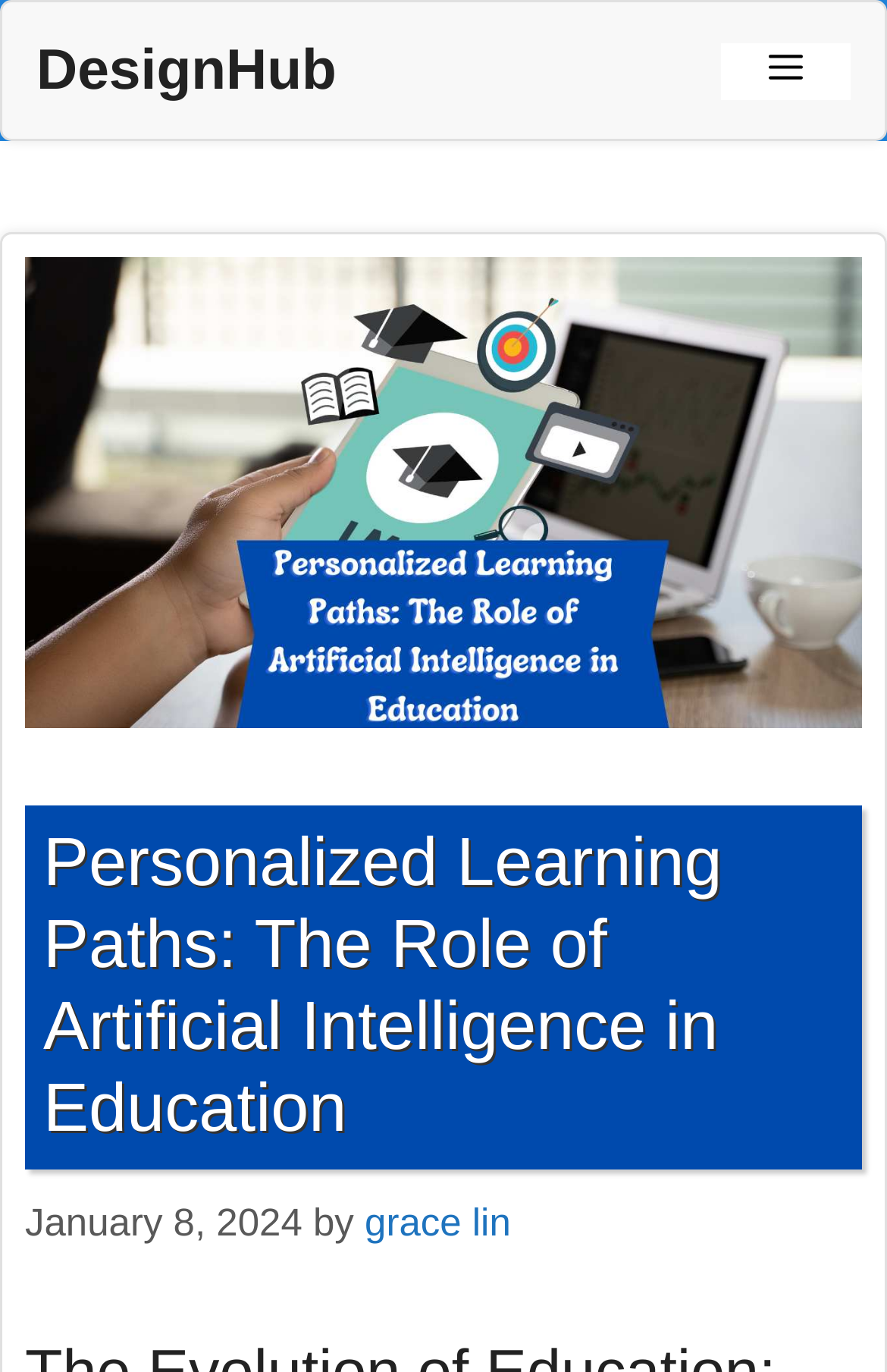When was the latest article published?
Utilize the image to construct a detailed and well-explained answer.

I found the publication date by looking at the 'Content' section, which contains a time element with the text 'January 8, 2024'.